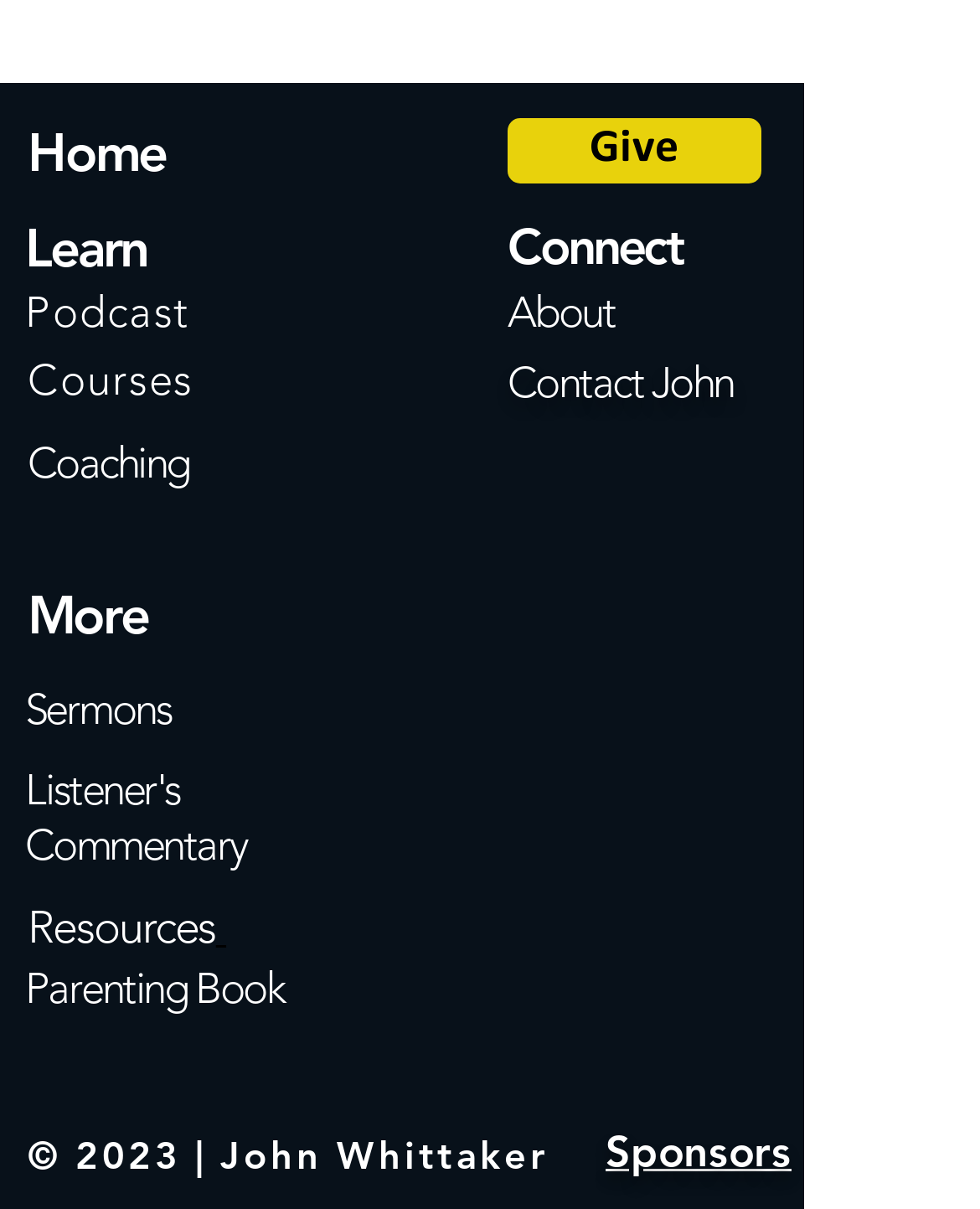Determine the bounding box coordinates of the UI element that matches the following description: "Parenting Book". The coordinates should be four float numbers between 0 and 1 in the format [left, top, right, bottom].

[0.026, 0.797, 0.29, 0.839]